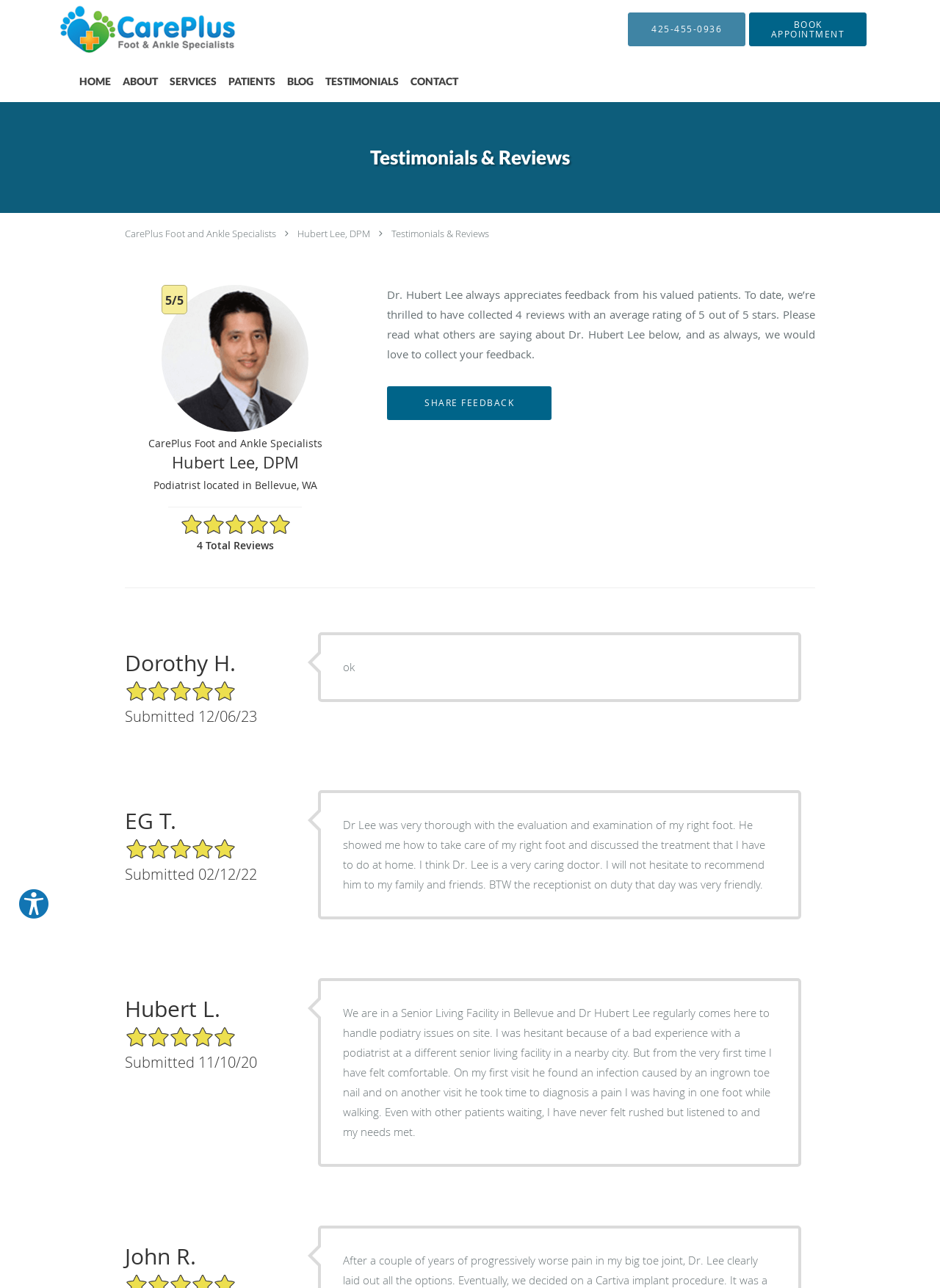Please determine the bounding box coordinates of the area that needs to be clicked to complete this task: 'Click the 'BOOK APPOINTMENT' button'. The coordinates must be four float numbers between 0 and 1, formatted as [left, top, right, bottom].

[0.797, 0.01, 0.922, 0.036]